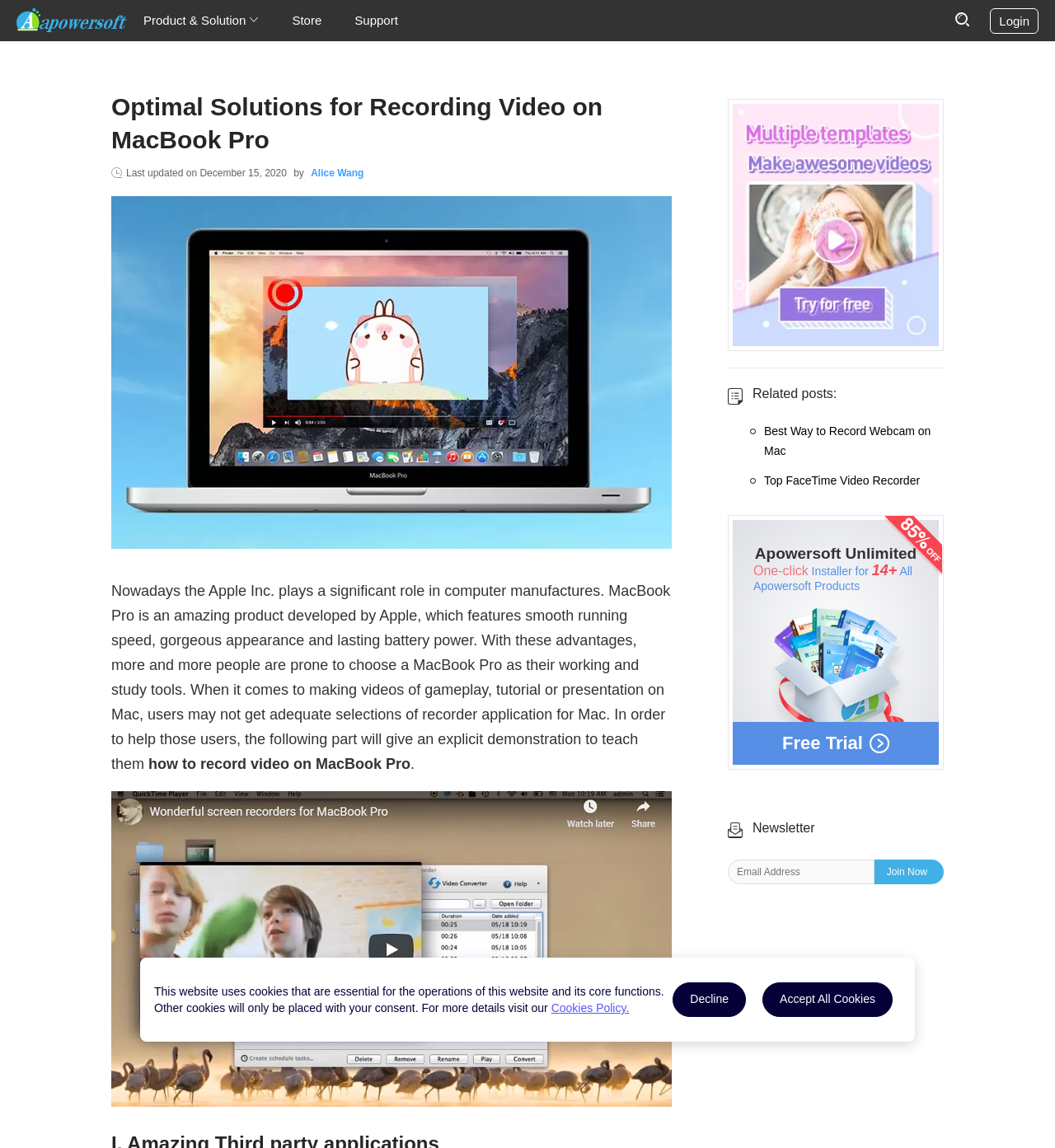Provide the text content of the webpage's main heading.

Optimal Solutions for Recording Video on MacBook Pro